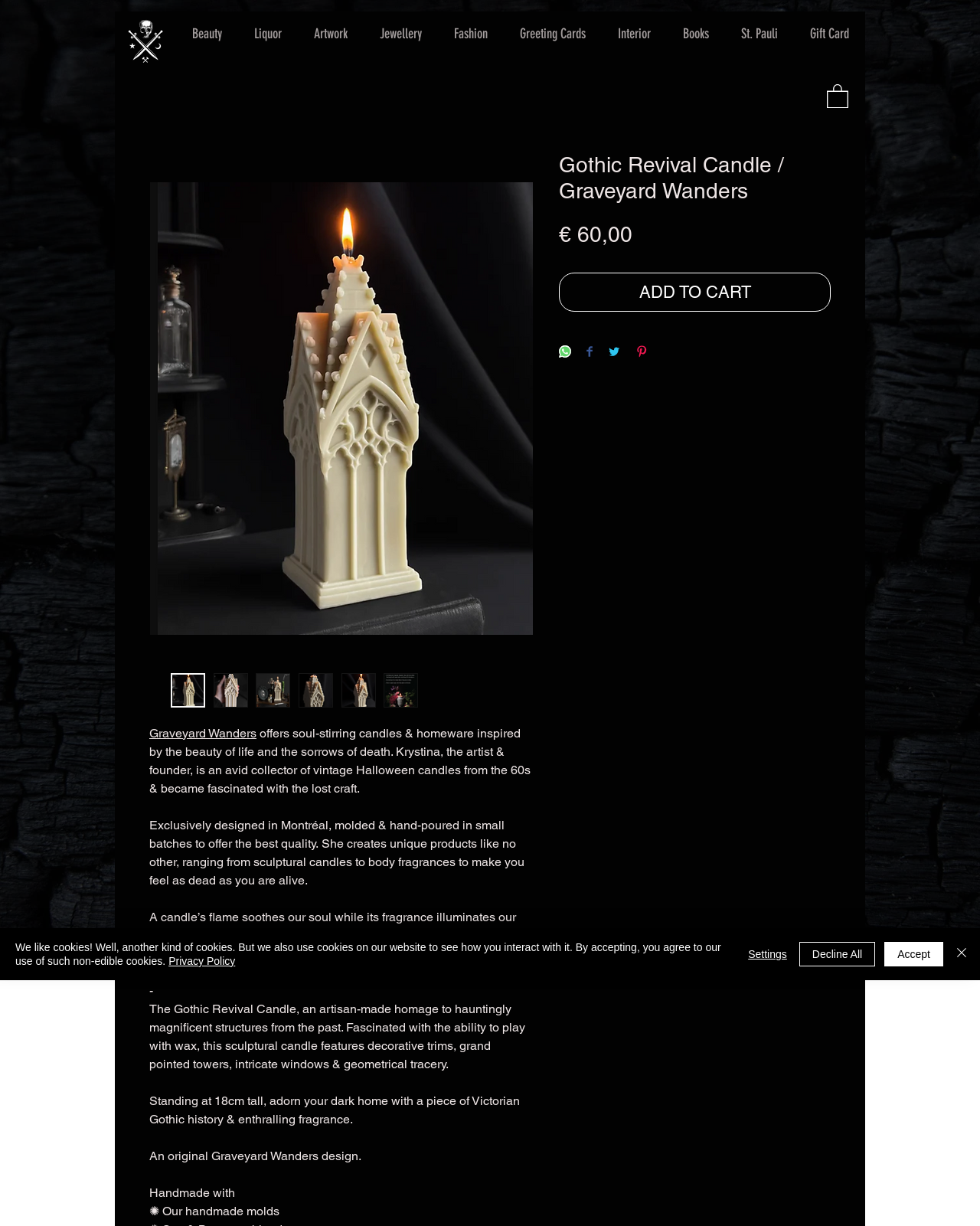Provide the bounding box coordinates for the area that should be clicked to complete the instruction: "Vote for Indian Idol 2023".

None